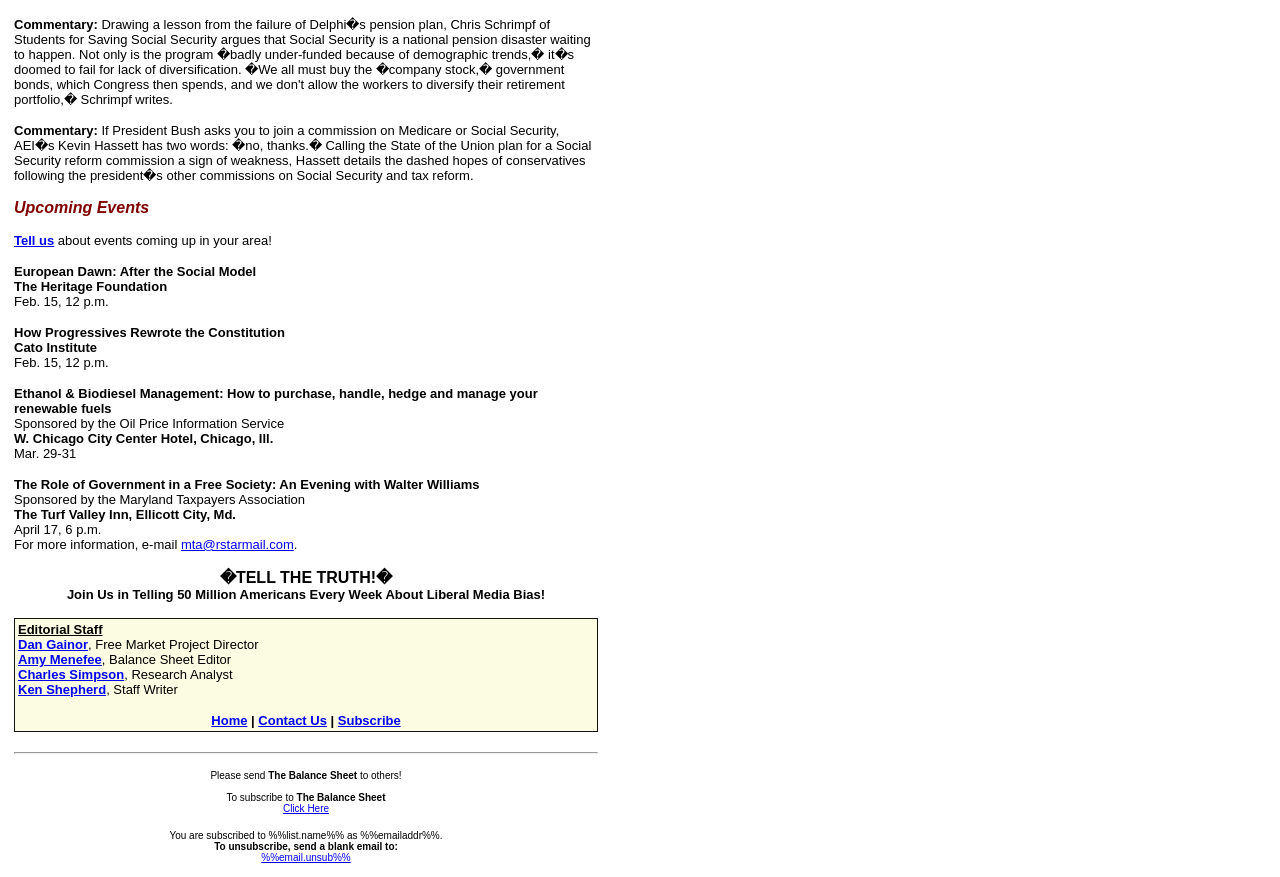What is the topic of the commentary?
Respond to the question with a well-detailed and thorough answer.

The commentary is about President Bush's plan for a Social Security reform commission, and Kevin Hassett's opinion on it, which is mentioned in the first paragraph of the webpage.